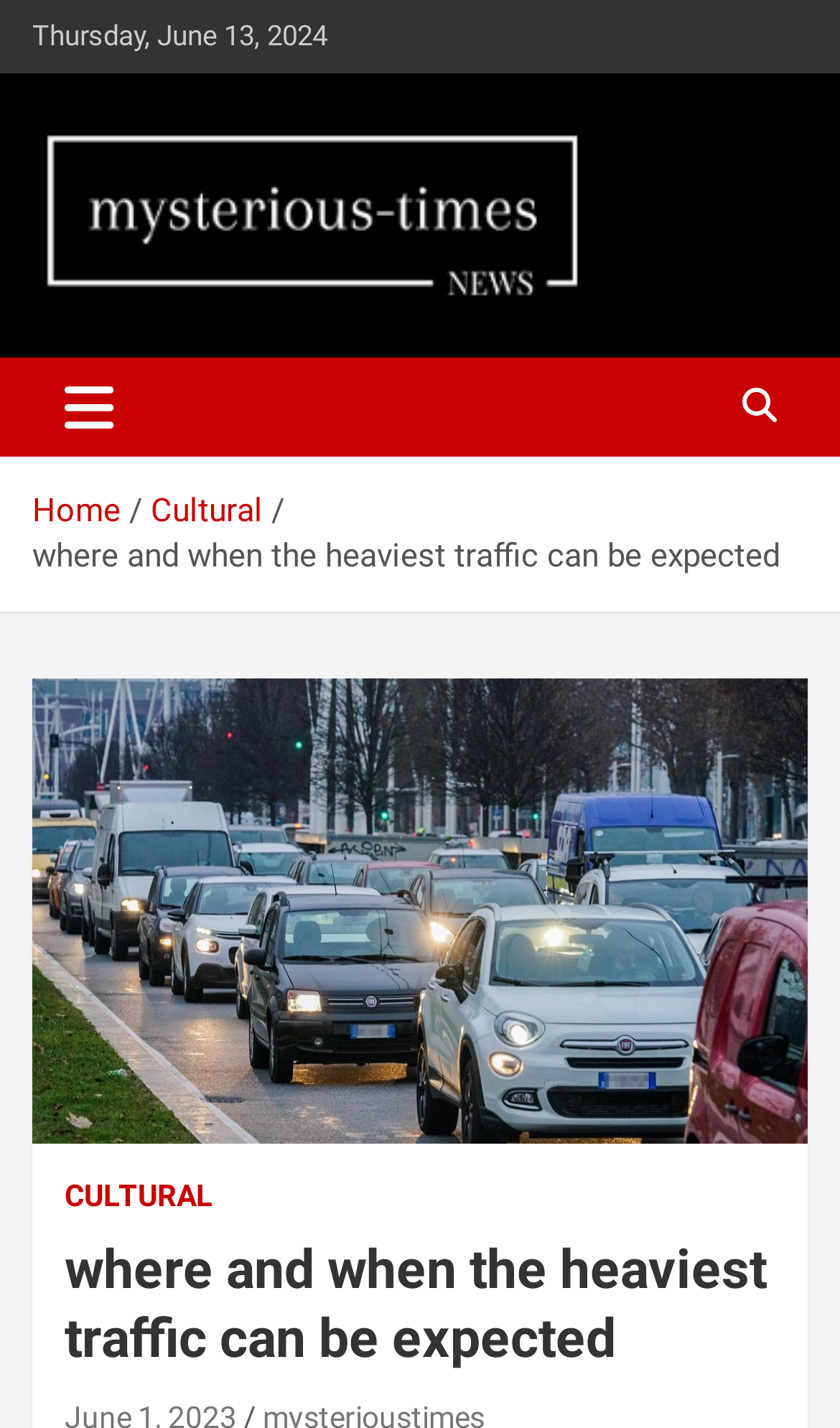Provide the bounding box coordinates of the UI element this sentence describes: "May 26, 2022May 26, 2022".

None